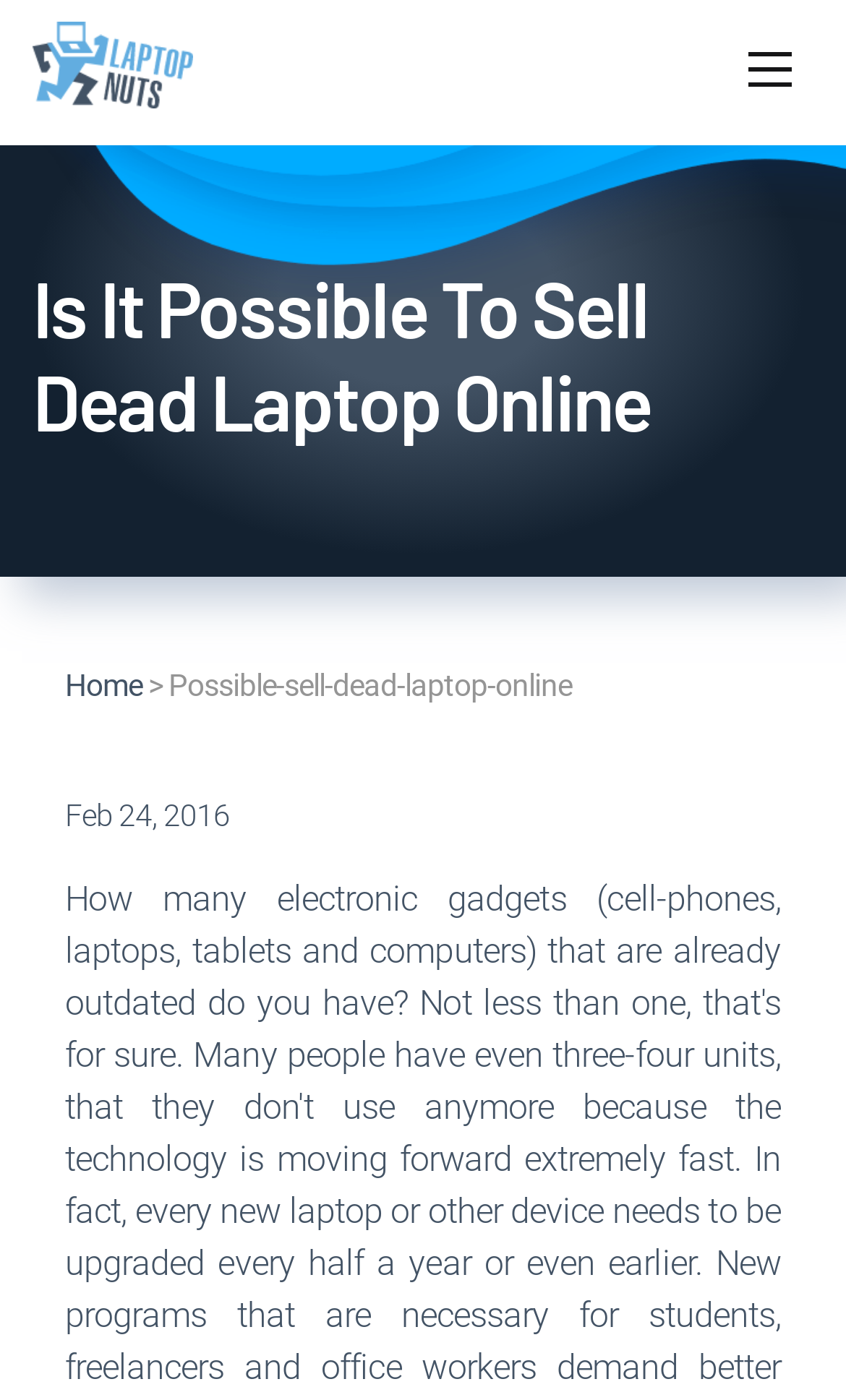Bounding box coordinates should be in the format (top-left x, top-left y, bottom-right x, bottom-right y) and all values should be floating point numbers between 0 and 1. Determine the bounding box coordinate for the UI element described as: aria-label="Mobile menu"

[0.869, 0.022, 0.962, 0.077]